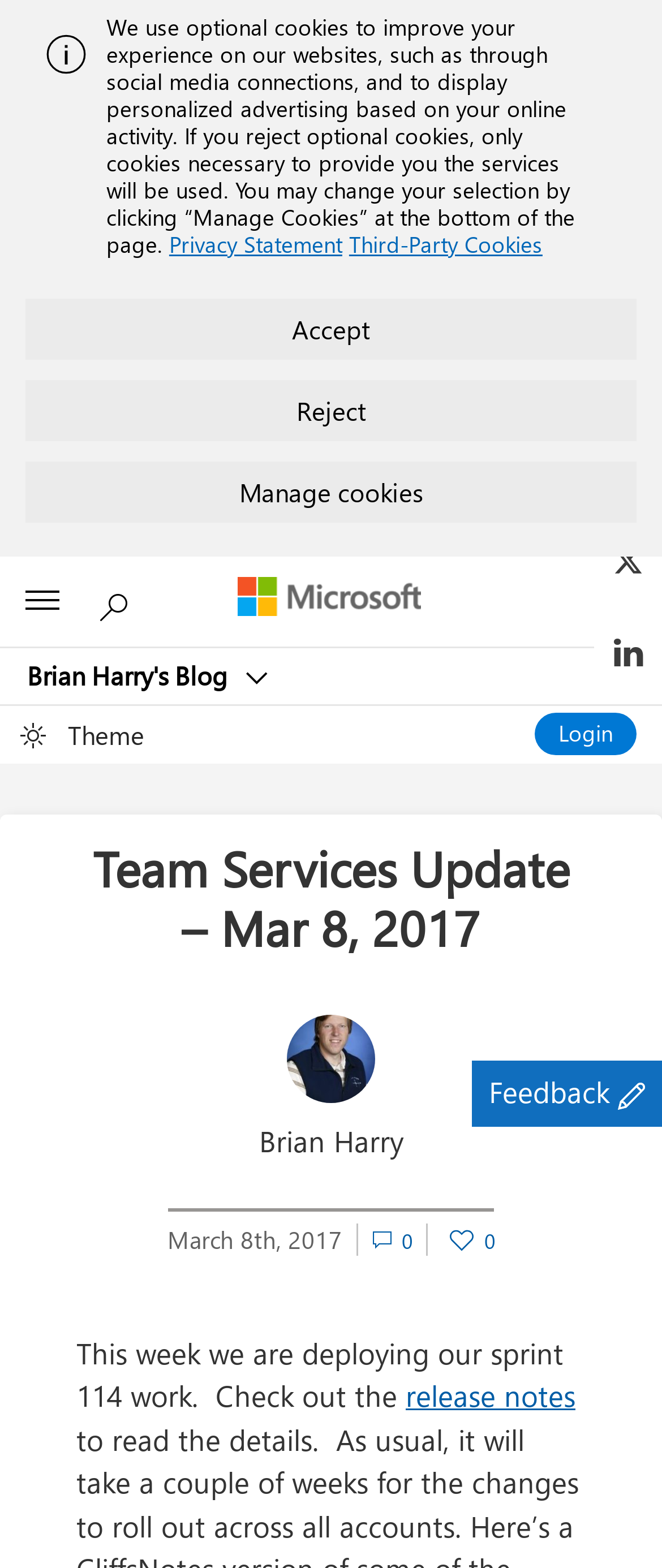Find the bounding box coordinates of the clickable region needed to perform the following instruction: "Search for something". The coordinates should be provided as four float numbers between 0 and 1, i.e., [left, top, right, bottom].

[0.136, 0.366, 0.223, 0.4]